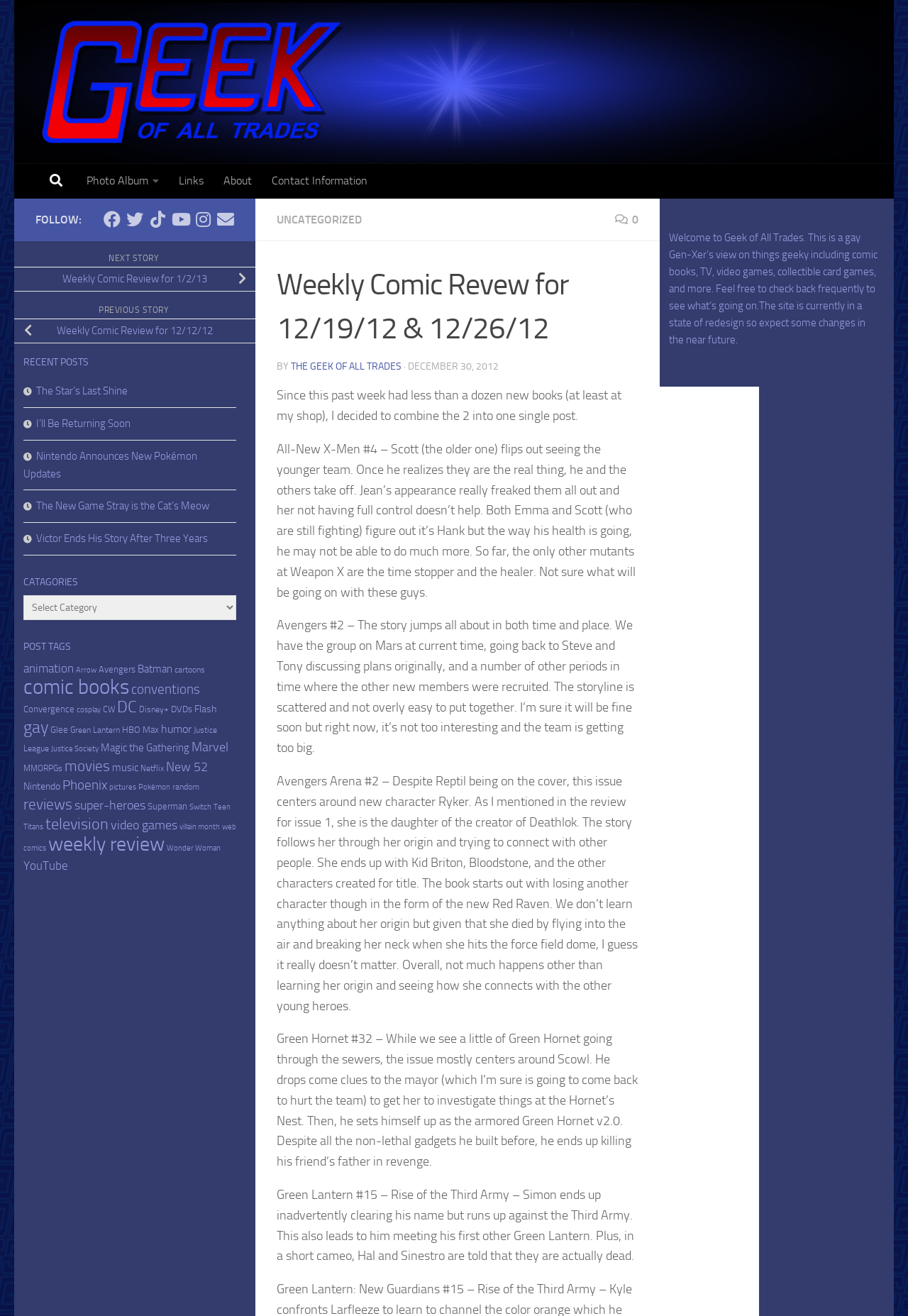Is there a search function?
Using the image, provide a concise answer in one word or a short phrase.

No